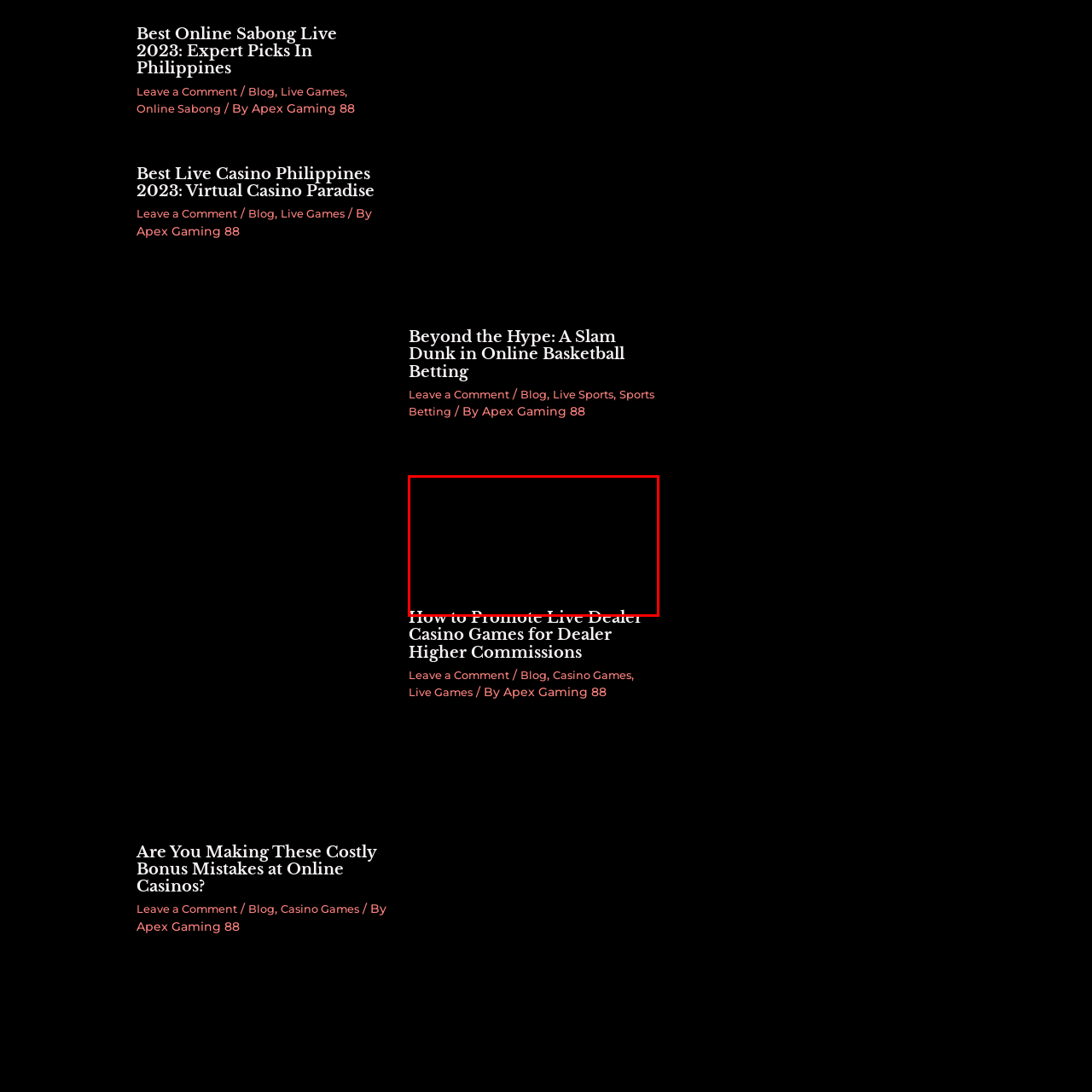What is the potential benefit of promoting live dealer casino games?
Look closely at the image within the red bounding box and respond to the question with one word or a brief phrase.

Higher commissions